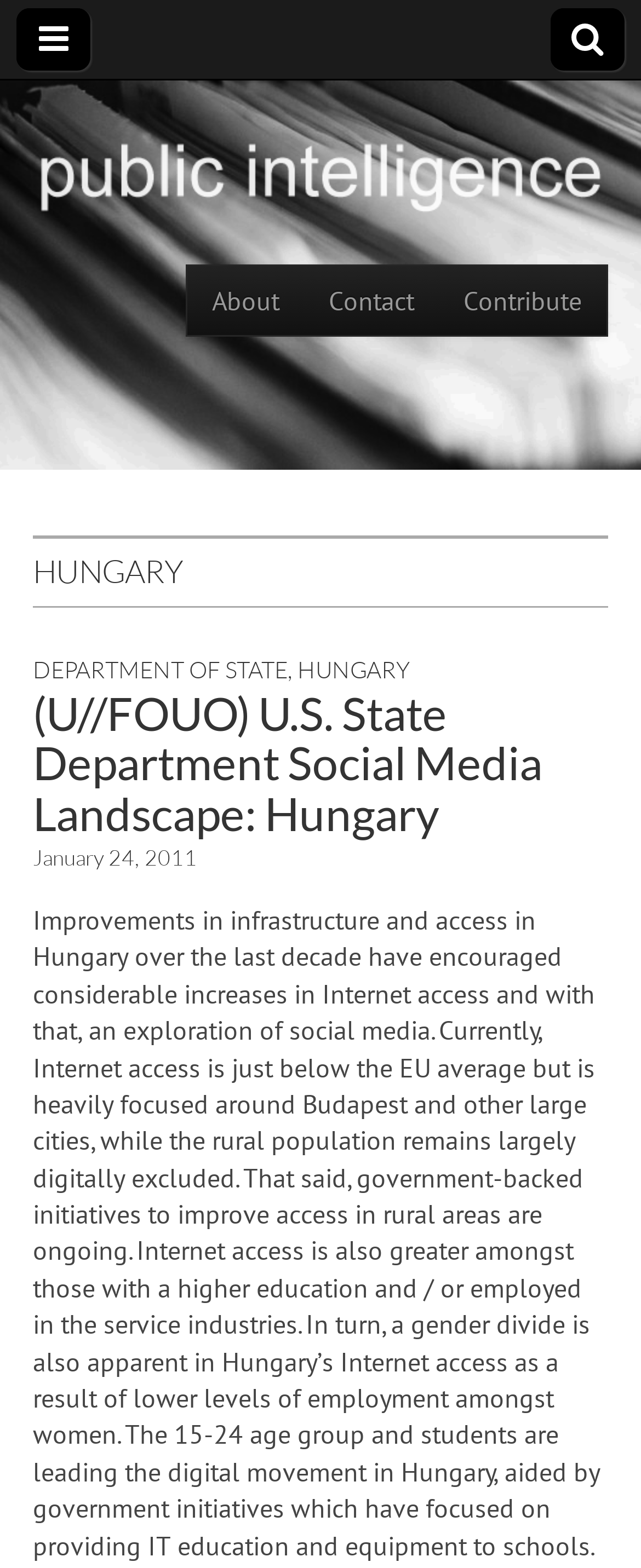When was the report published?
Please interpret the details in the image and answer the question thoroughly.

I looked for a date that seems to be the publication date of the report, and I found it under the report title, which is 'January 24, 2011'.